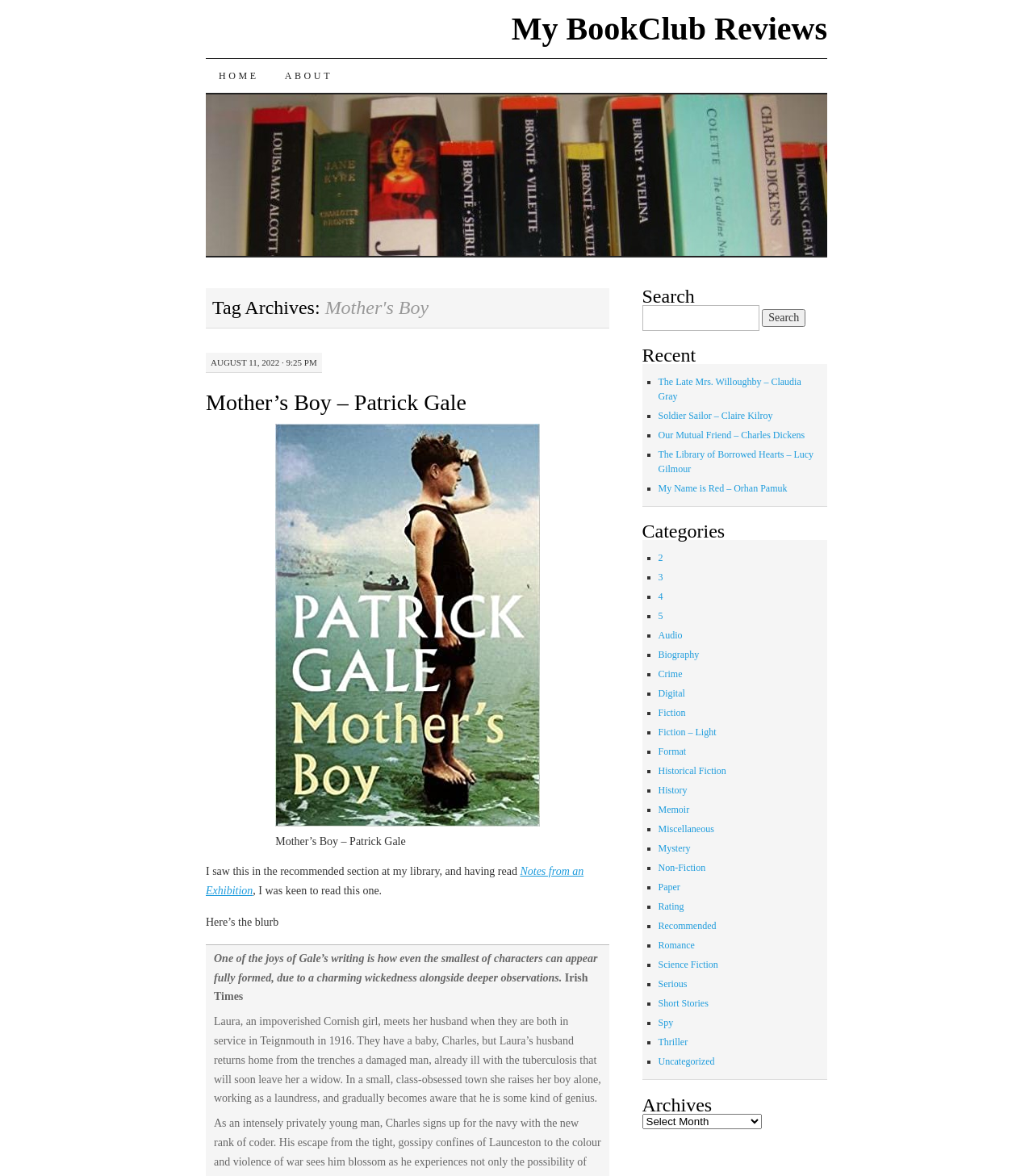What is the title of the book being reviewed?
Please provide a single word or phrase answer based on the image.

Mother's Boy